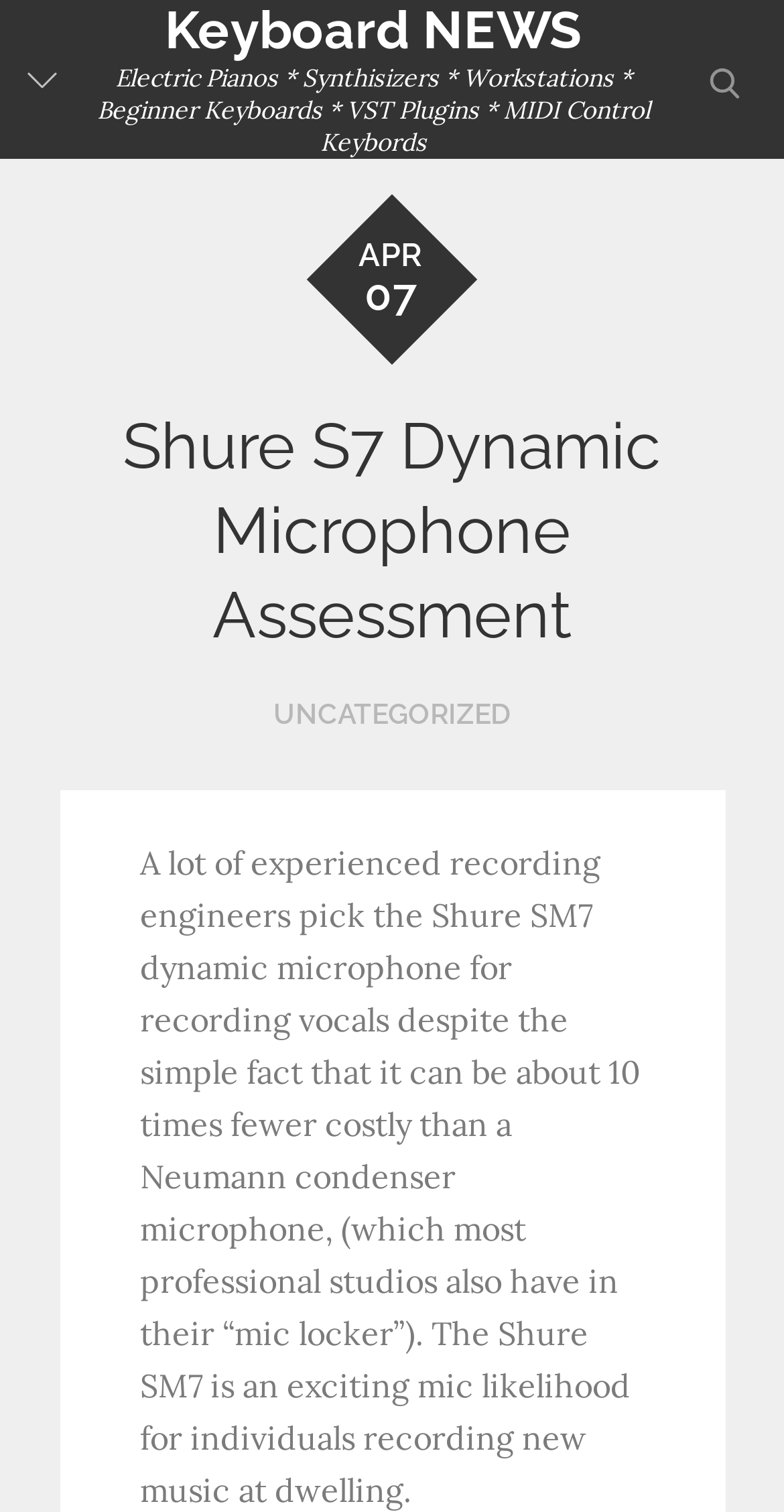Summarize the contents and layout of the webpage in detail.

The webpage is about a review or assessment of the Shure S7 Dynamic Microphone, specifically for keyboard news. At the top-left corner, there is a button with an image next to it. Below this, there is a link to "Keyboard NEWS" that spans almost the entire width of the page. 

Underneath the link, there is a horizontal line of text that lists various keyboard-related categories, including electric pianos, synthesizers, and MIDI control keyboards. 

On the top-right corner, there is a search link. Below this, there is a time element, accompanied by the text "APR". 

The main content of the page is headed by "Shure S7 Dynamic Microphone Assessment", which is centered near the top of the page. Below this heading, there is a link to "UNCATEGORIZED", which contains a lengthy paragraph of text. This text discusses the Shure SM7 dynamic microphone, comparing it to Neumann condenser microphones and highlighting its potential for home music recording.